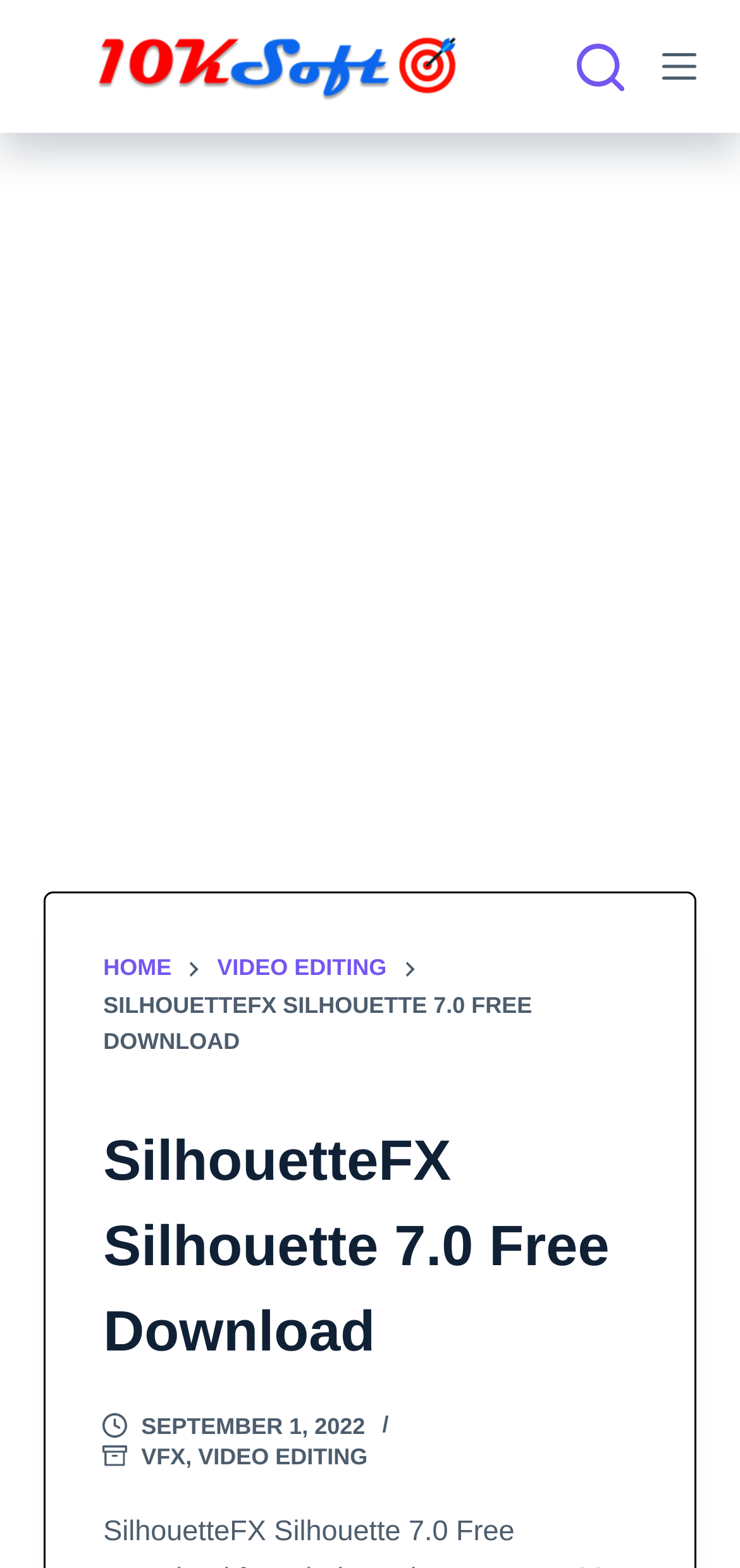Use one word or a short phrase to answer the question provided: 
What type of editing is SilhouetteFX Silhouette 7.0 used for?

Video editing and VFX